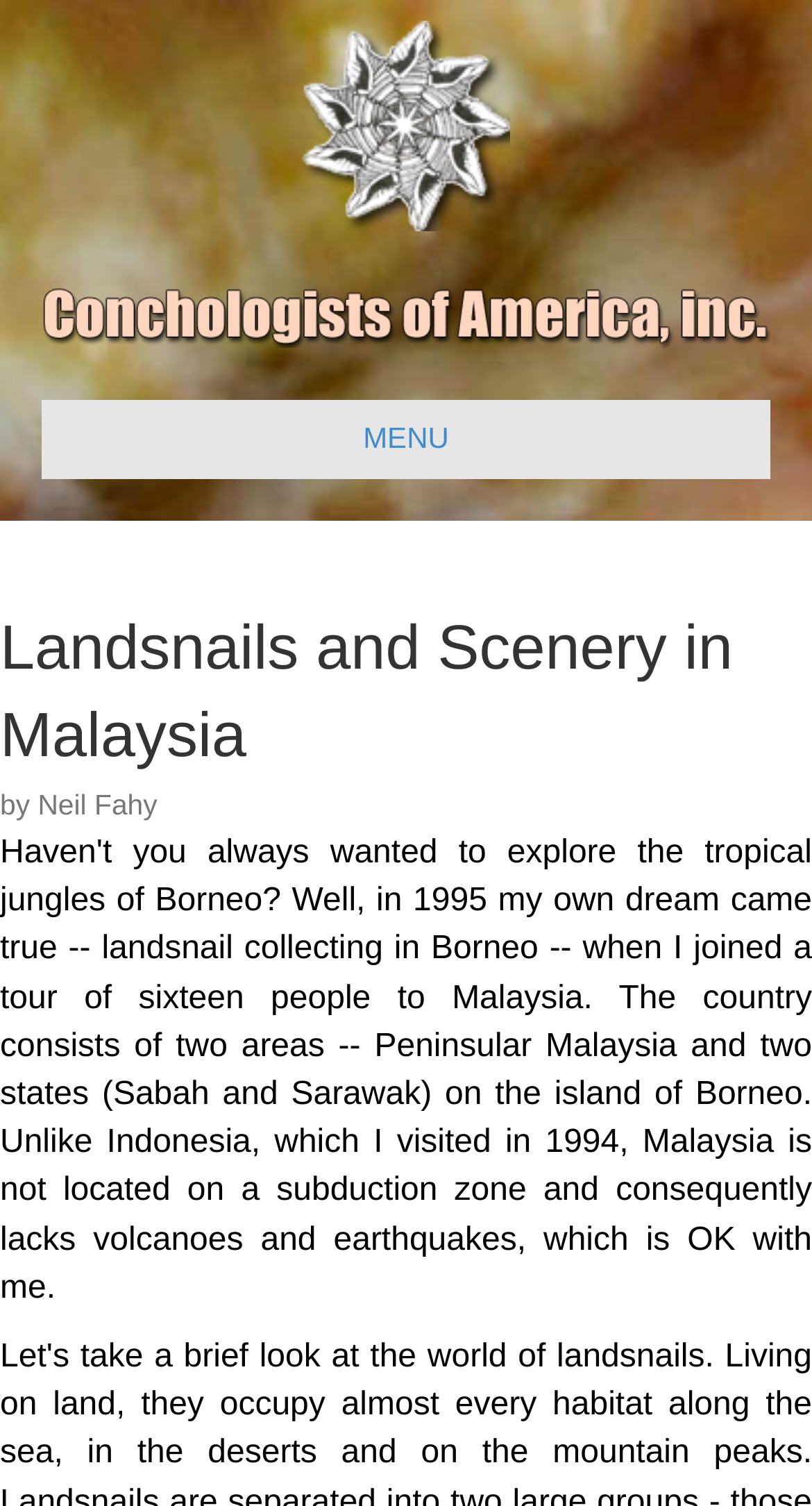What is the author's name?
Using the information from the image, provide a comprehensive answer to the question.

I found the author's name by looking at the text element that says 'by Neil Fahy' which is located below the main heading 'Landsnails and Scenery in Malaysia'.